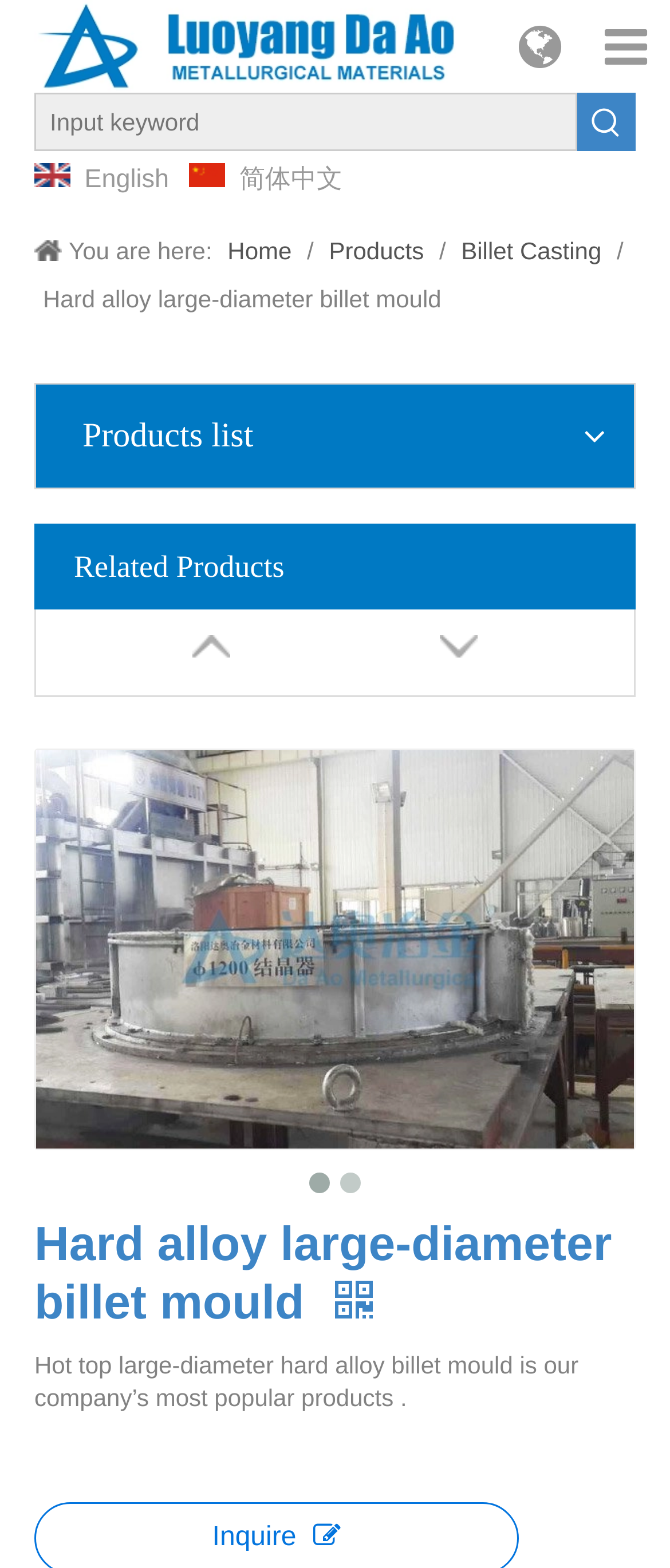What is the name of the product shown on the webpage?
Using the visual information, respond with a single word or phrase.

Hard alloy large-diameter billet mould